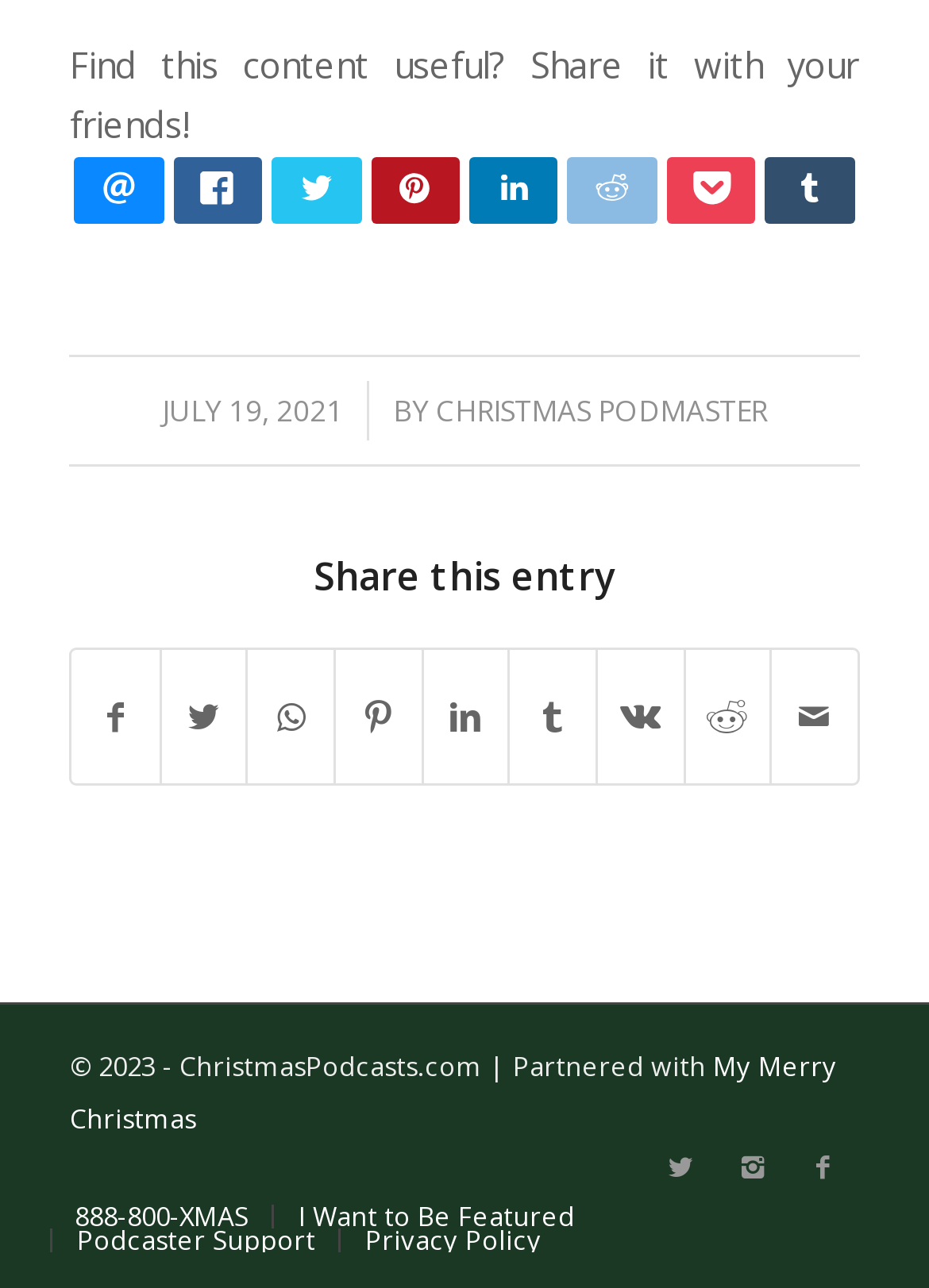Respond to the following question with a brief word or phrase:
What is the date of the article?

JULY 19, 2021